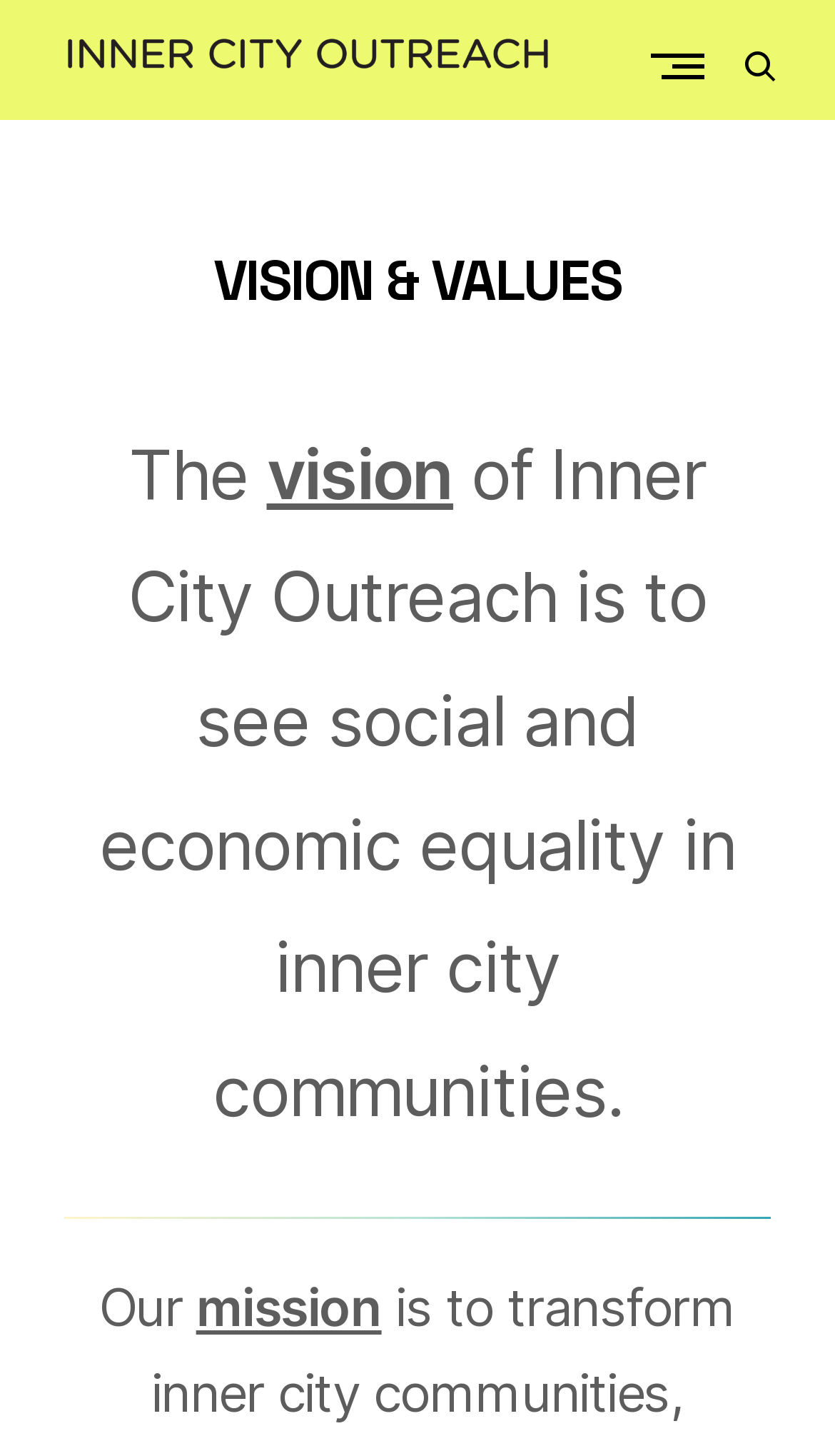Answer the question using only a single word or phrase: 
What is the mission of the organization?

Transform inner city communities